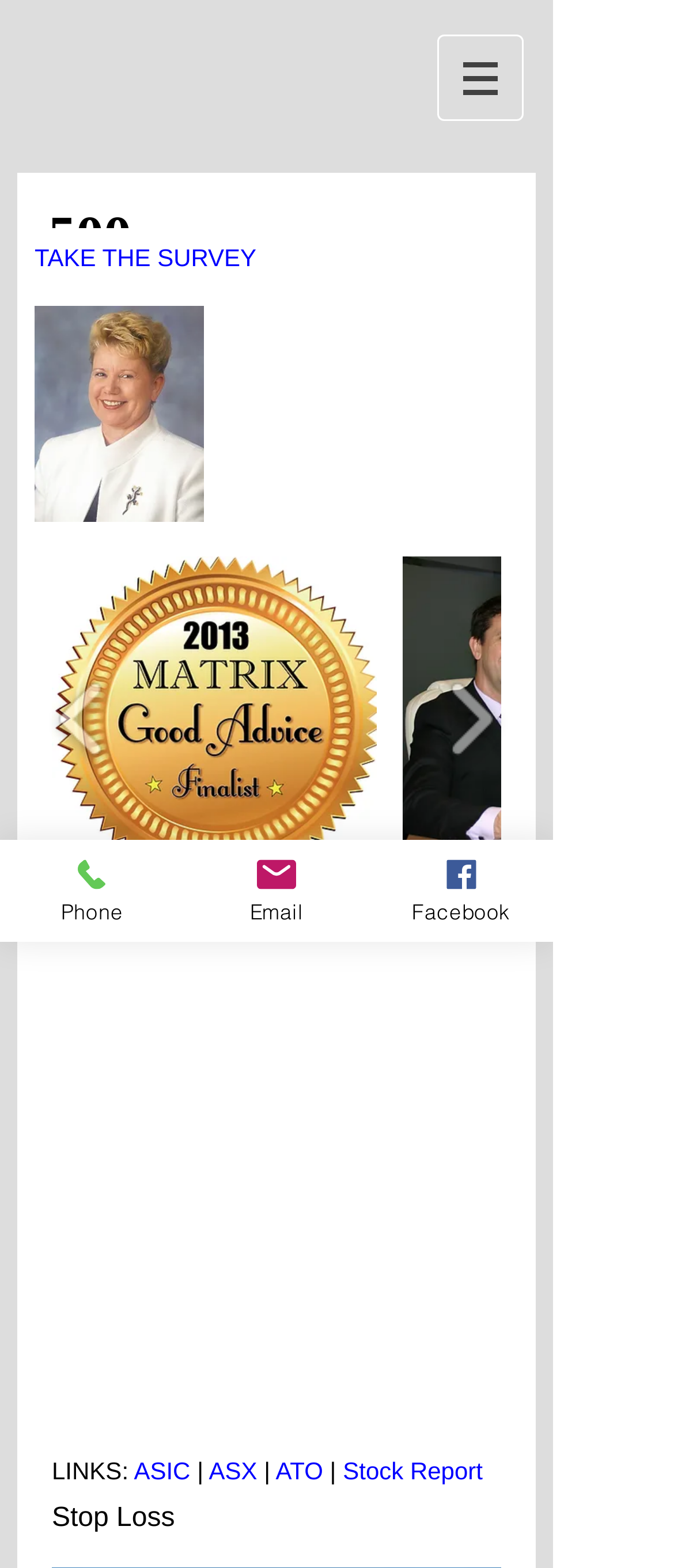Answer in one word or a short phrase: 
What is the text above the slider gallery?

TAKE THE SURVEY